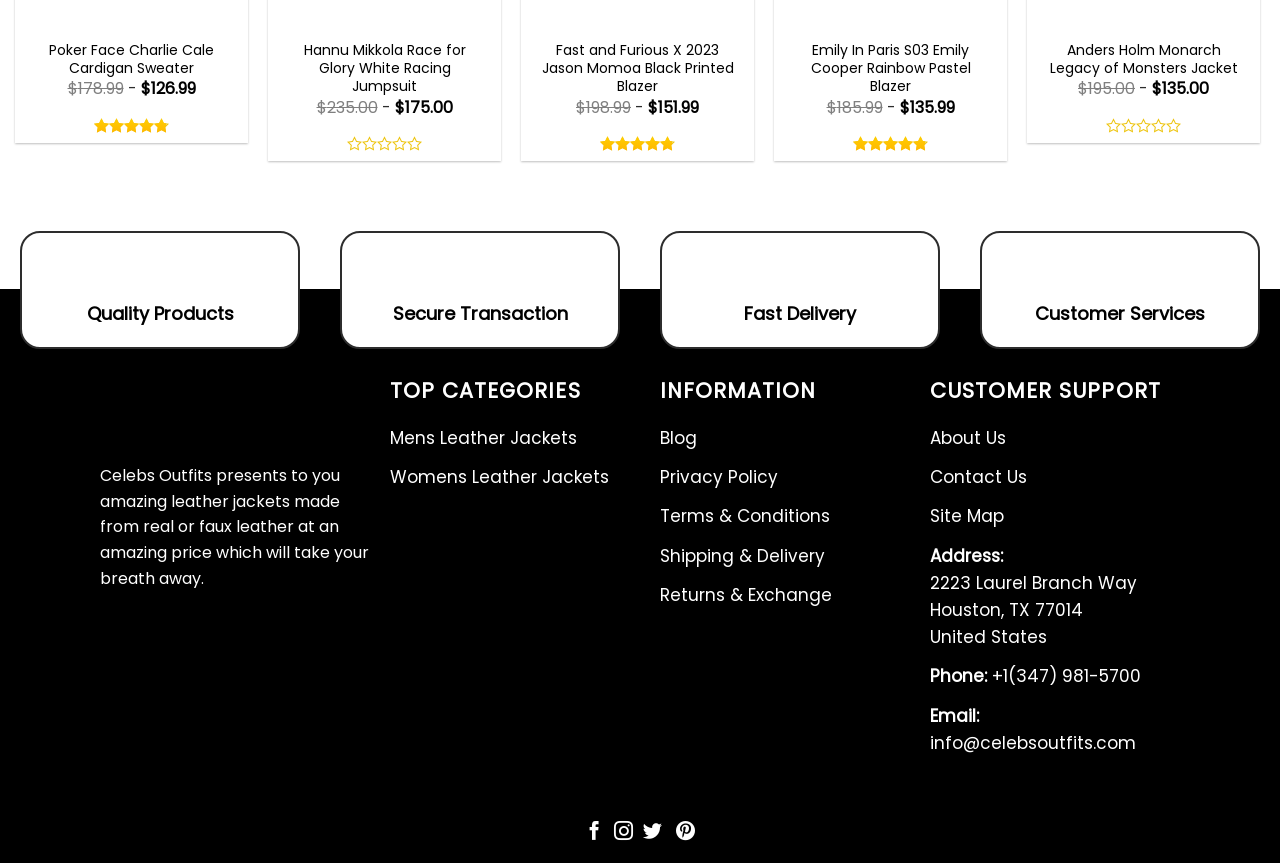Please specify the bounding box coordinates in the format (top-left x, top-left y, bottom-right x, bottom-right y), with values ranging from 0 to 1. Identify the bounding box for the UI component described as follows: Terms & Conditions

[0.516, 0.576, 0.648, 0.622]